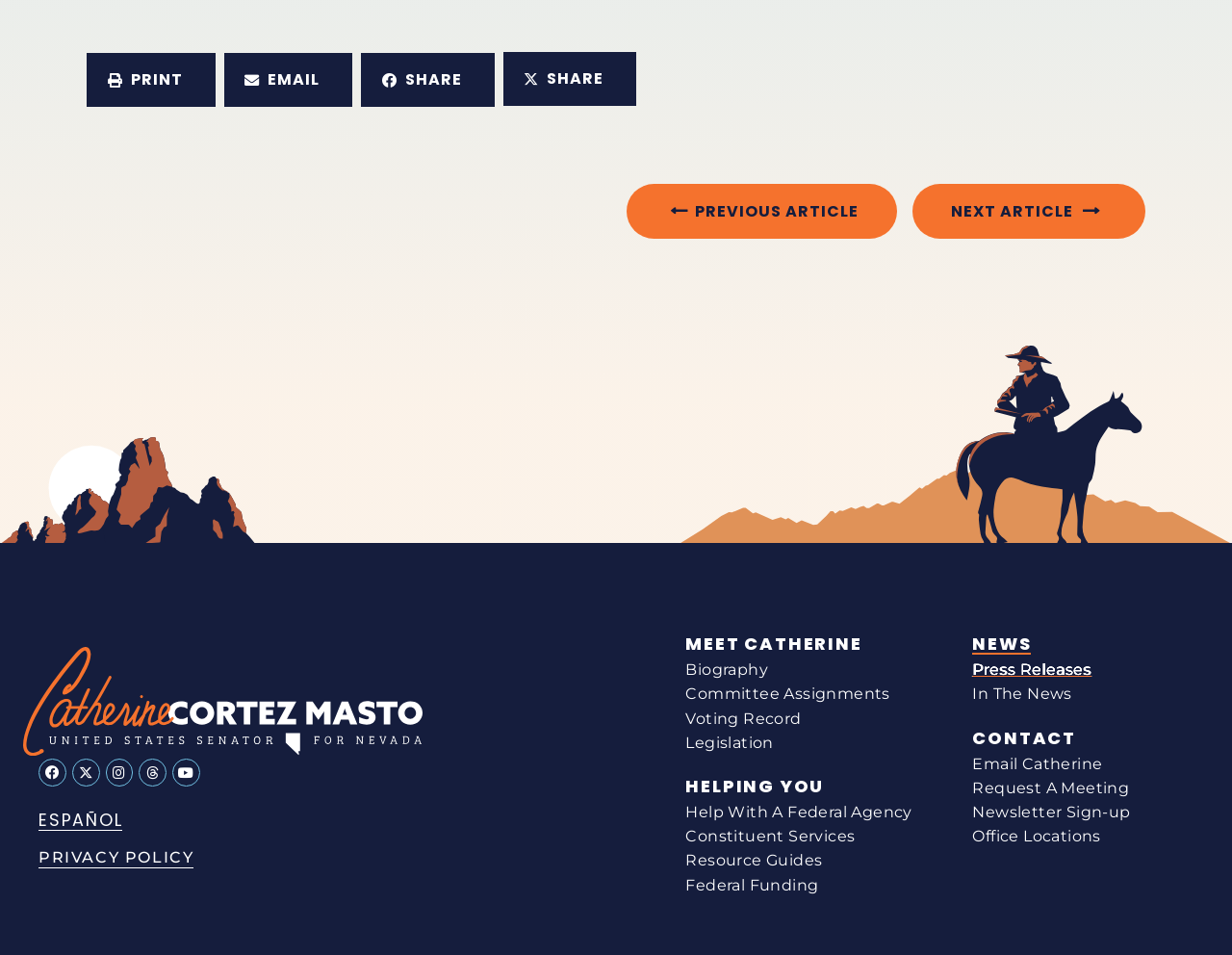Respond to the question below with a concise word or phrase:
What is the purpose of the links at the bottom of the webpage?

To access other pages